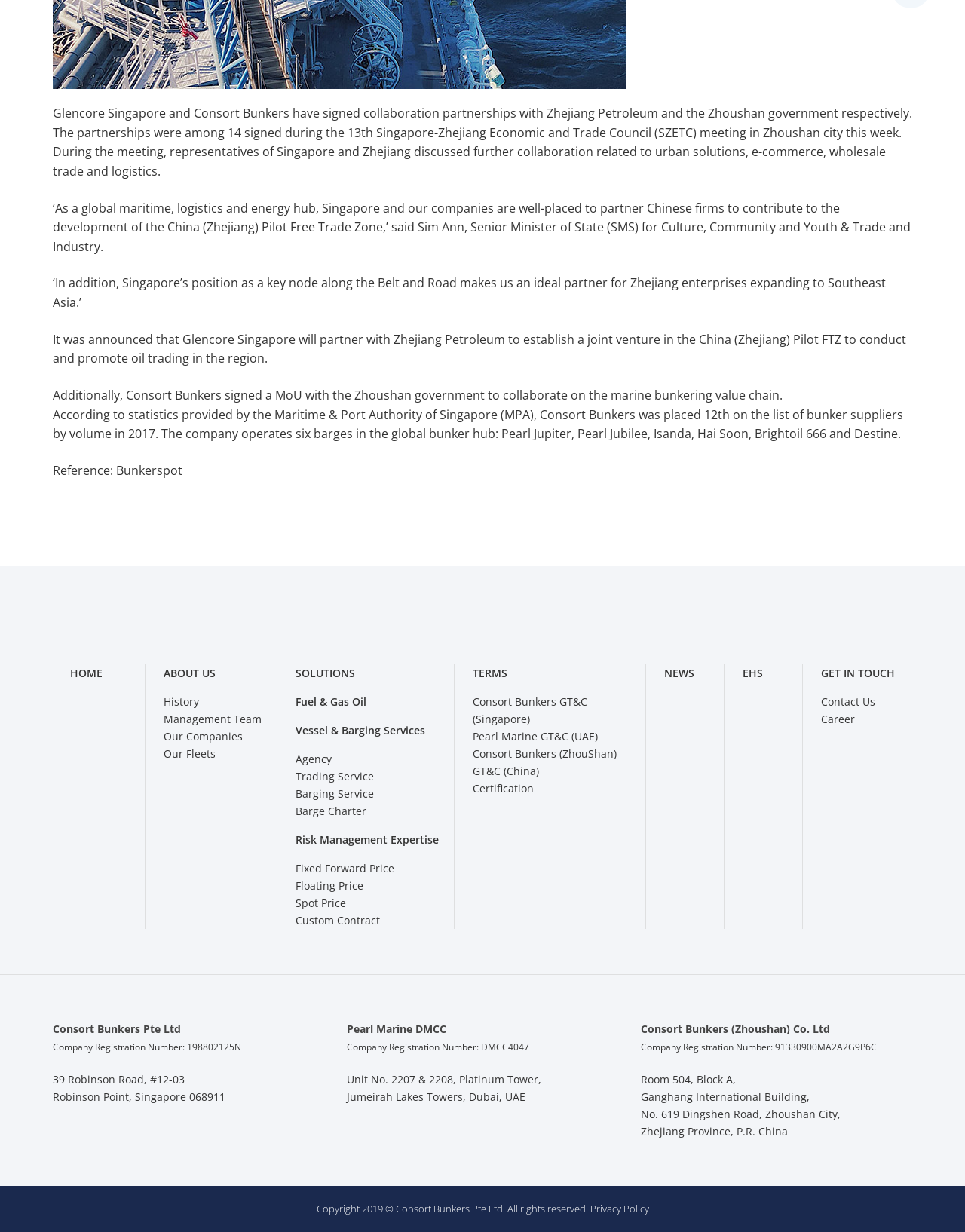Carefully examine the image and provide an in-depth answer to the question: How many companies are listed in the footer section?

In the footer section, there are three companies listed: Consort Bunkers Pte Ltd, Pearl Marine DMCC, and Consort Bunkers (Zhoushan) Co. Ltd.